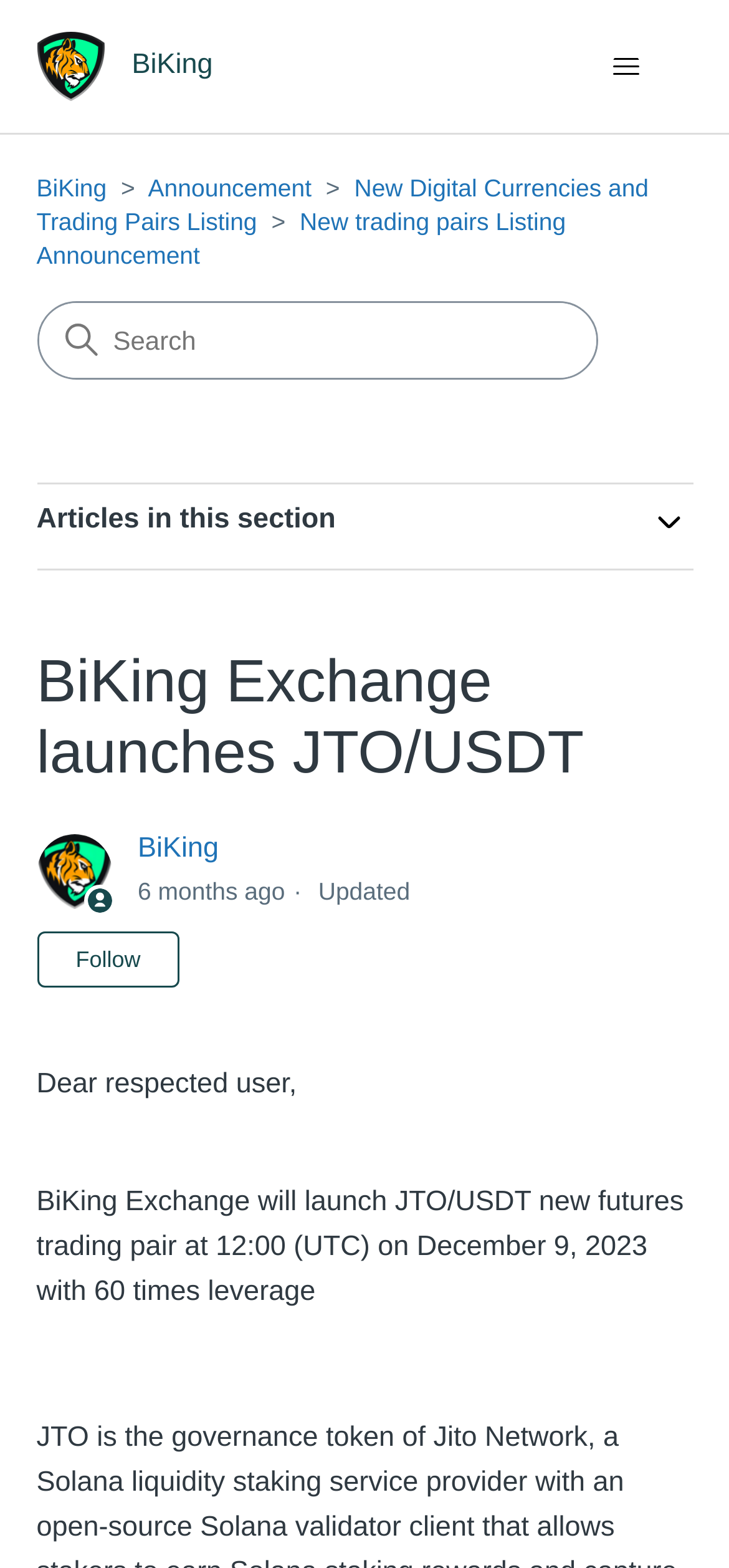What is the name of the exchange launching a new futures trading pair?
Analyze the image and deliver a detailed answer to the question.

I found the answer by looking at the header section of the webpage, where it says 'BiKing Exchange launches JTO/USDT'. This suggests that BiKing Exchange is the entity launching a new futures trading pair.